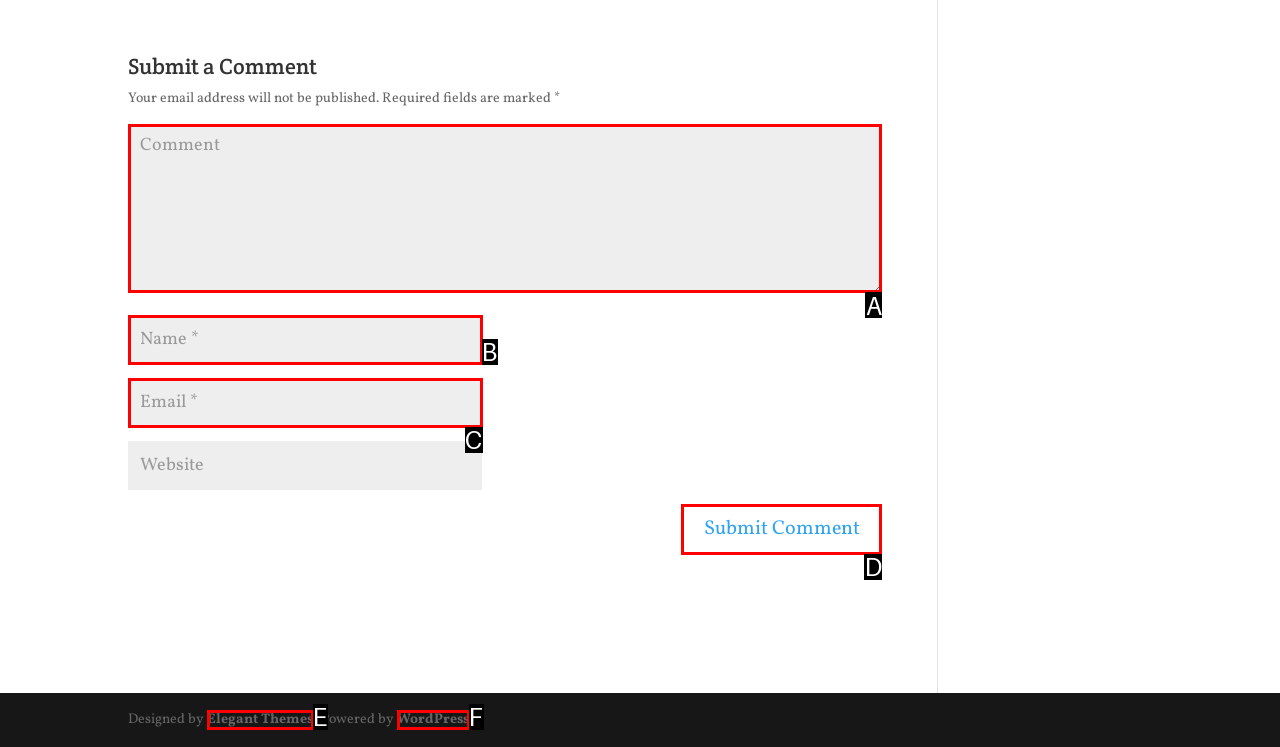Tell me which one HTML element best matches the description: aria-label="Main menu" Answer with the option's letter from the given choices directly.

None